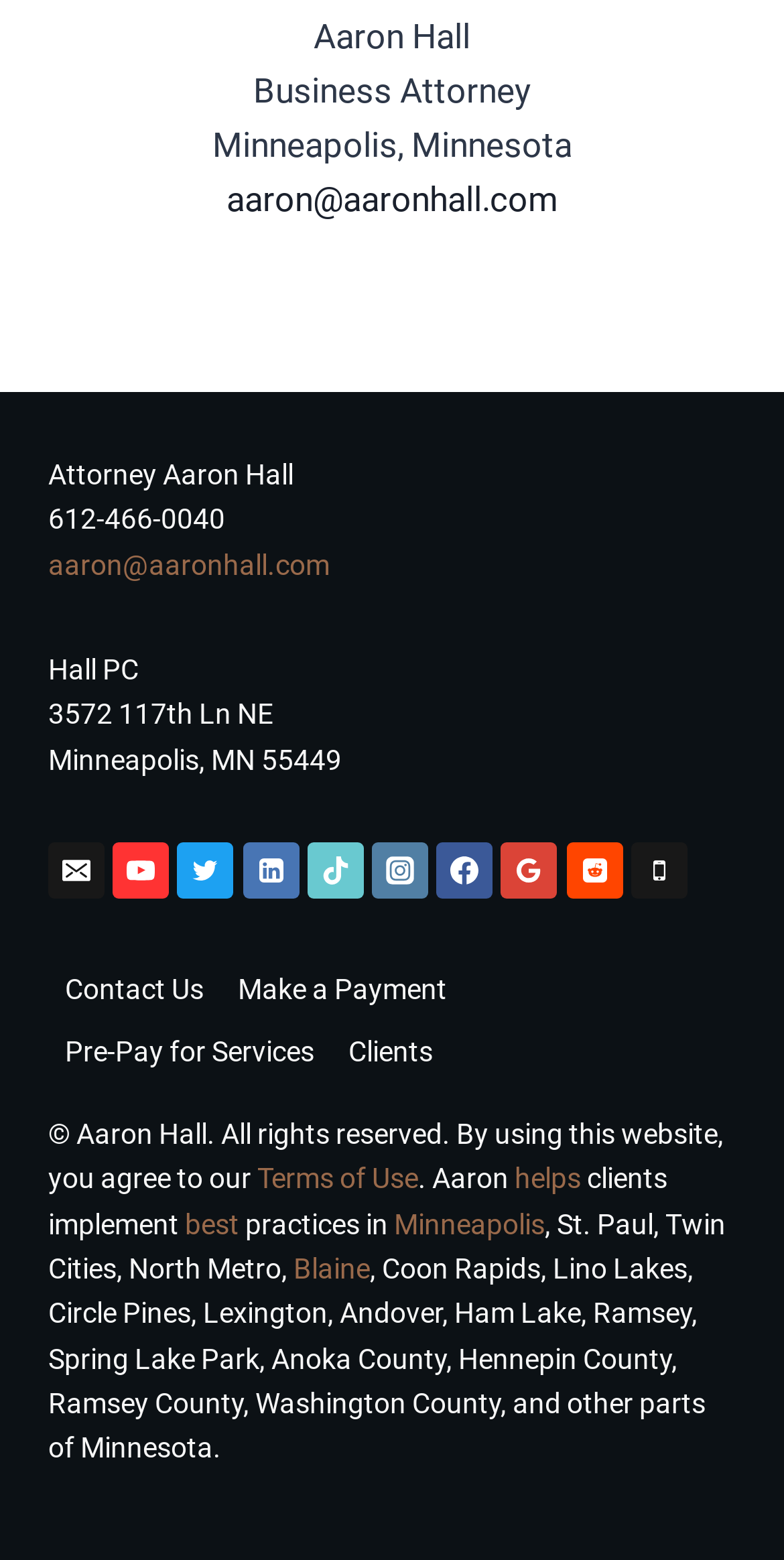How many social media links are there?
Please analyze the image and answer the question with as much detail as possible.

There are 9 social media links, including Email, YouTube, Twitter, Linkedin, TikTok, Instagram, Facebook, Google Reviews, and Reddit, which are listed horizontally at the bottom of the page.